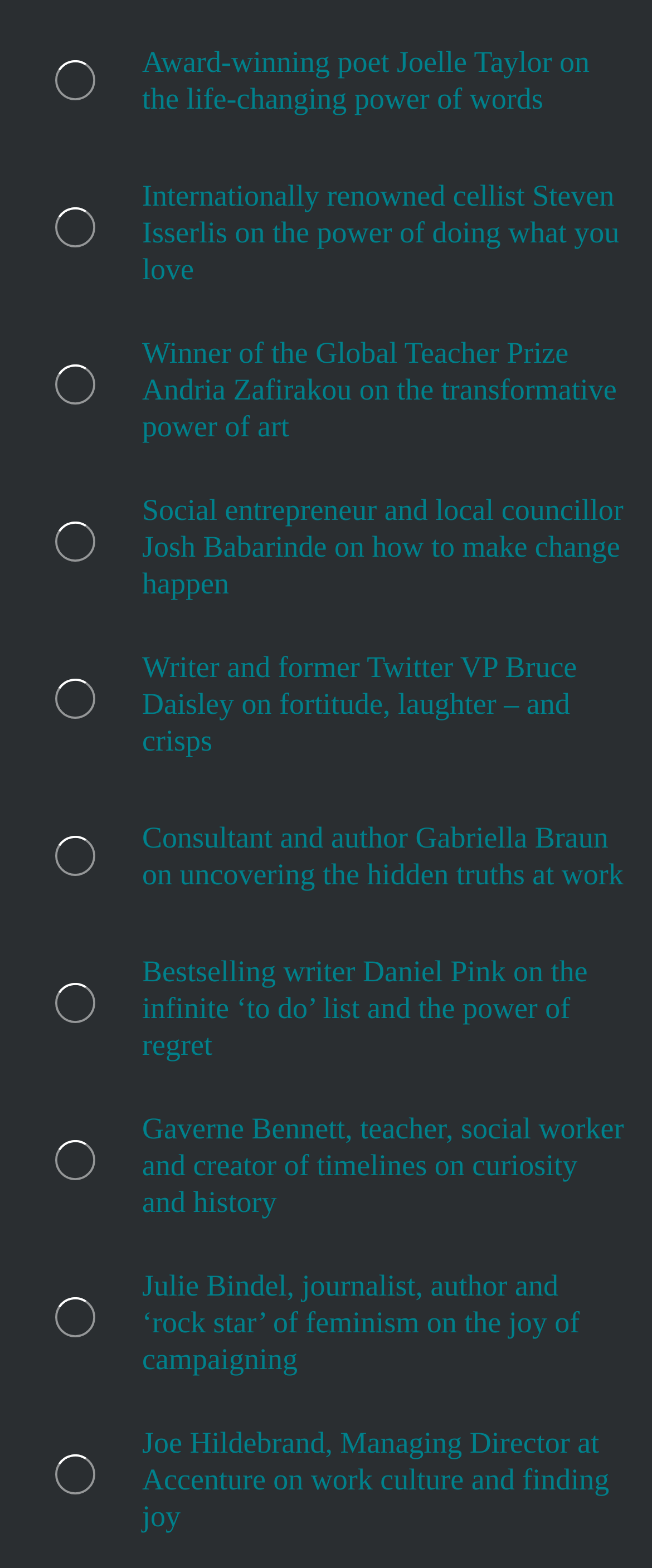Provide your answer in a single word or phrase: 
How many images are on this webpage?

13